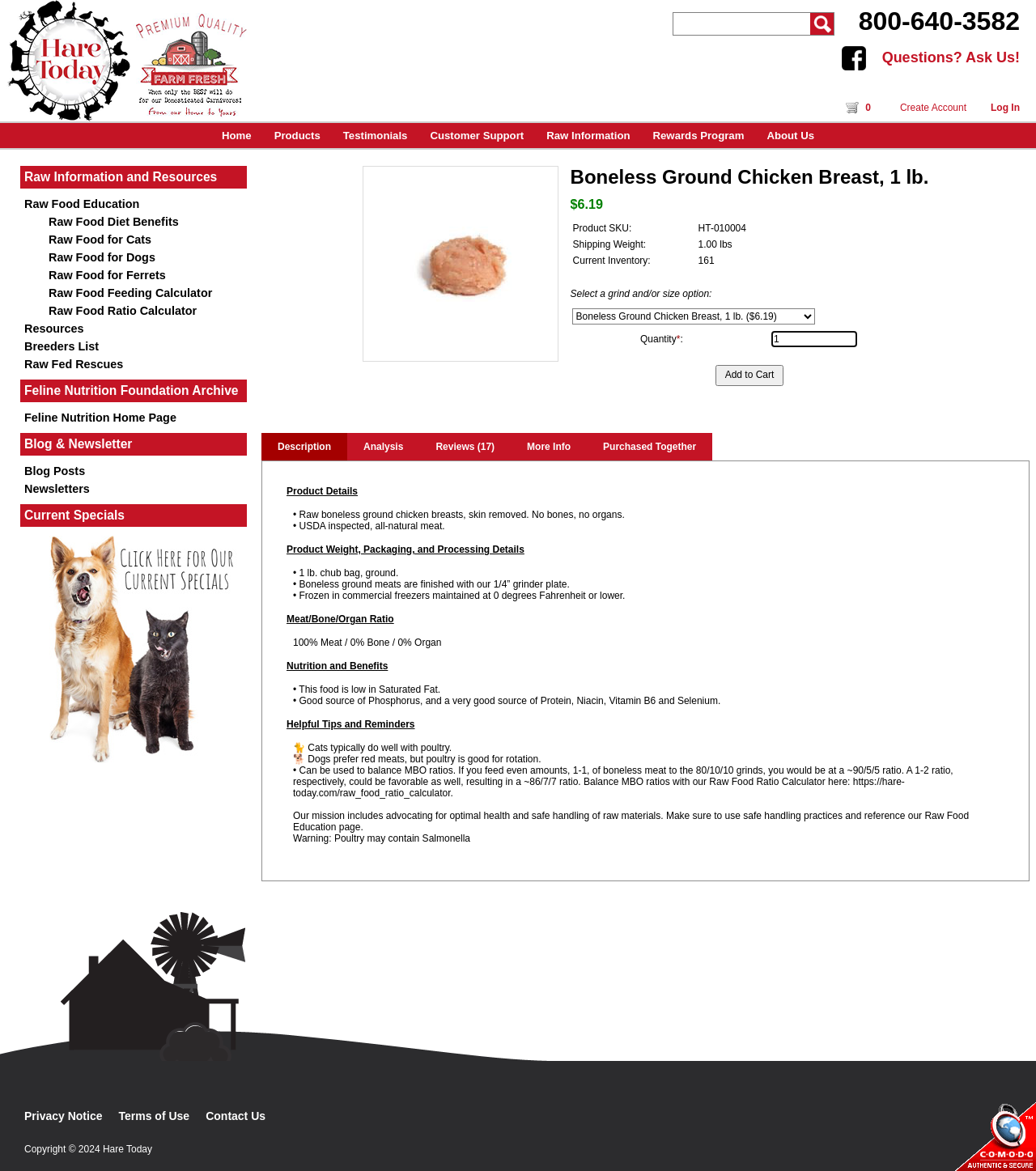Identify the bounding box coordinates of the element to click to follow this instruction: 'Enter quantity in the input field'. Ensure the coordinates are four float values between 0 and 1, provided as [left, top, right, bottom].

[0.745, 0.283, 0.827, 0.296]